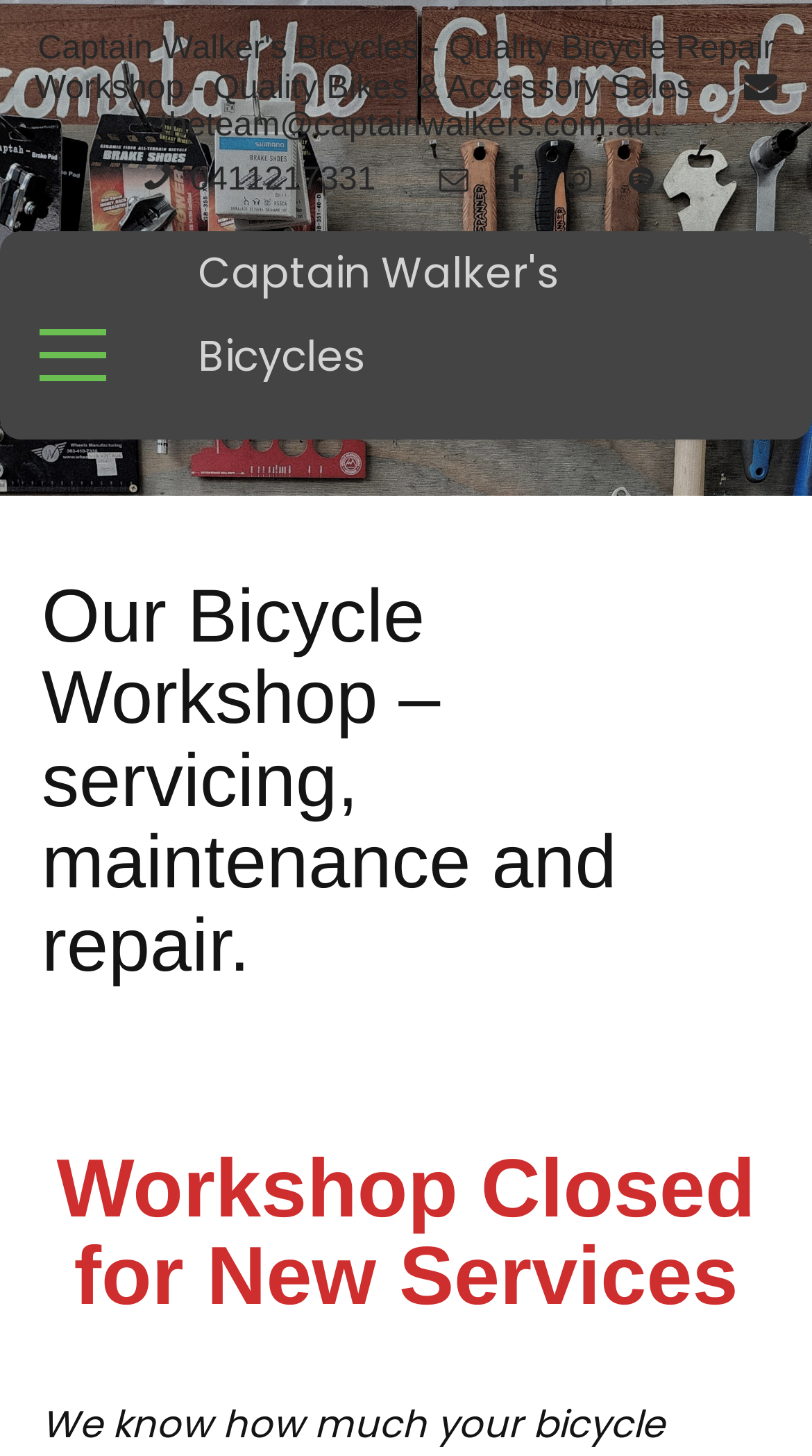What services are offered?
Please utilize the information in the image to give a detailed response to the question.

I found the services offered by looking at the heading elements on the webpage, and I saw that one of them mentions 'Our Bicycle Workshop – servicing, maintenance and repair', which suggests that these are the services offered.